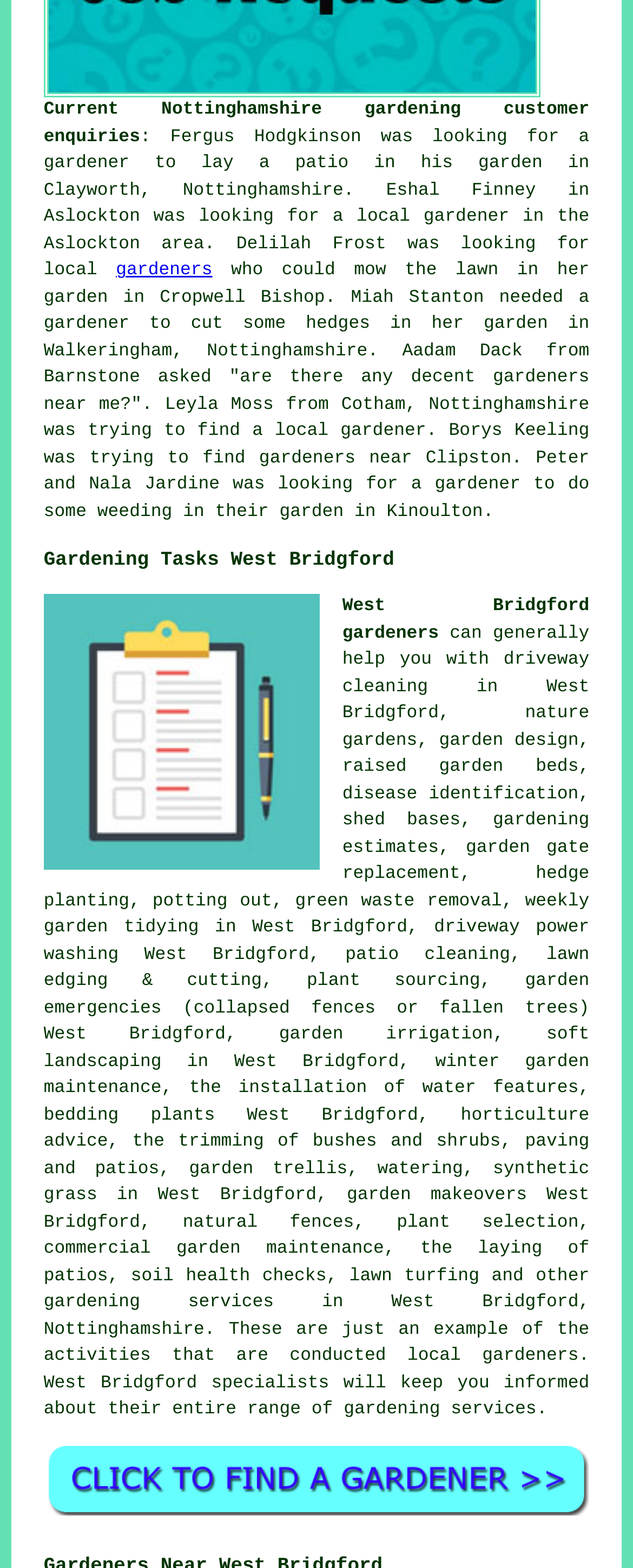Please pinpoint the bounding box coordinates for the region I should click to adhere to this instruction: "Click to find a local gardener in West Bridgford".

[0.069, 0.381, 0.931, 0.411]